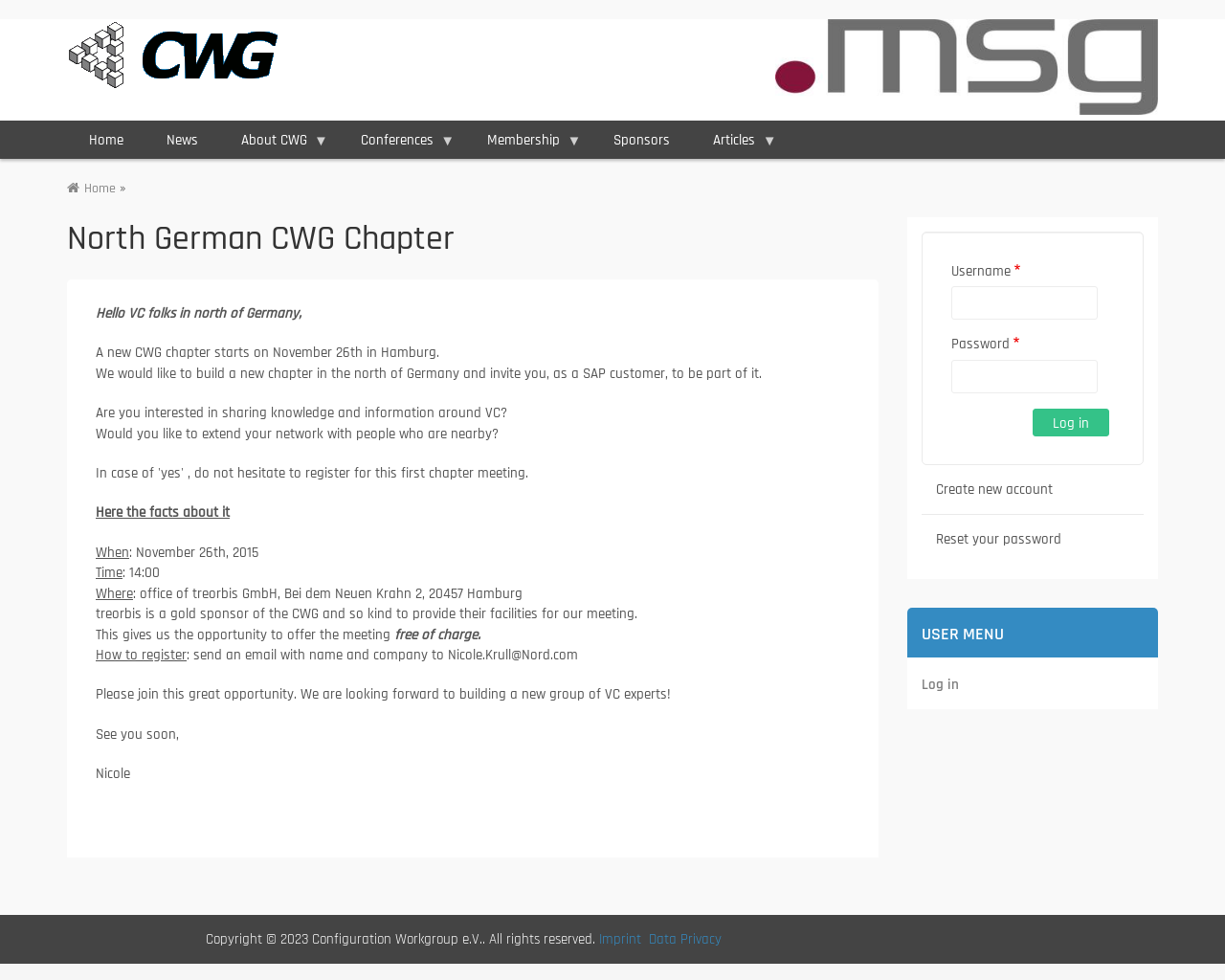Bounding box coordinates should be in the format (top-left x, top-left y, bottom-right x, bottom-right y) and all values should be floating point numbers between 0 and 1. Determine the bounding box coordinate for the UI element described as: parent_node: Password name="pass"

[0.776, 0.367, 0.896, 0.401]